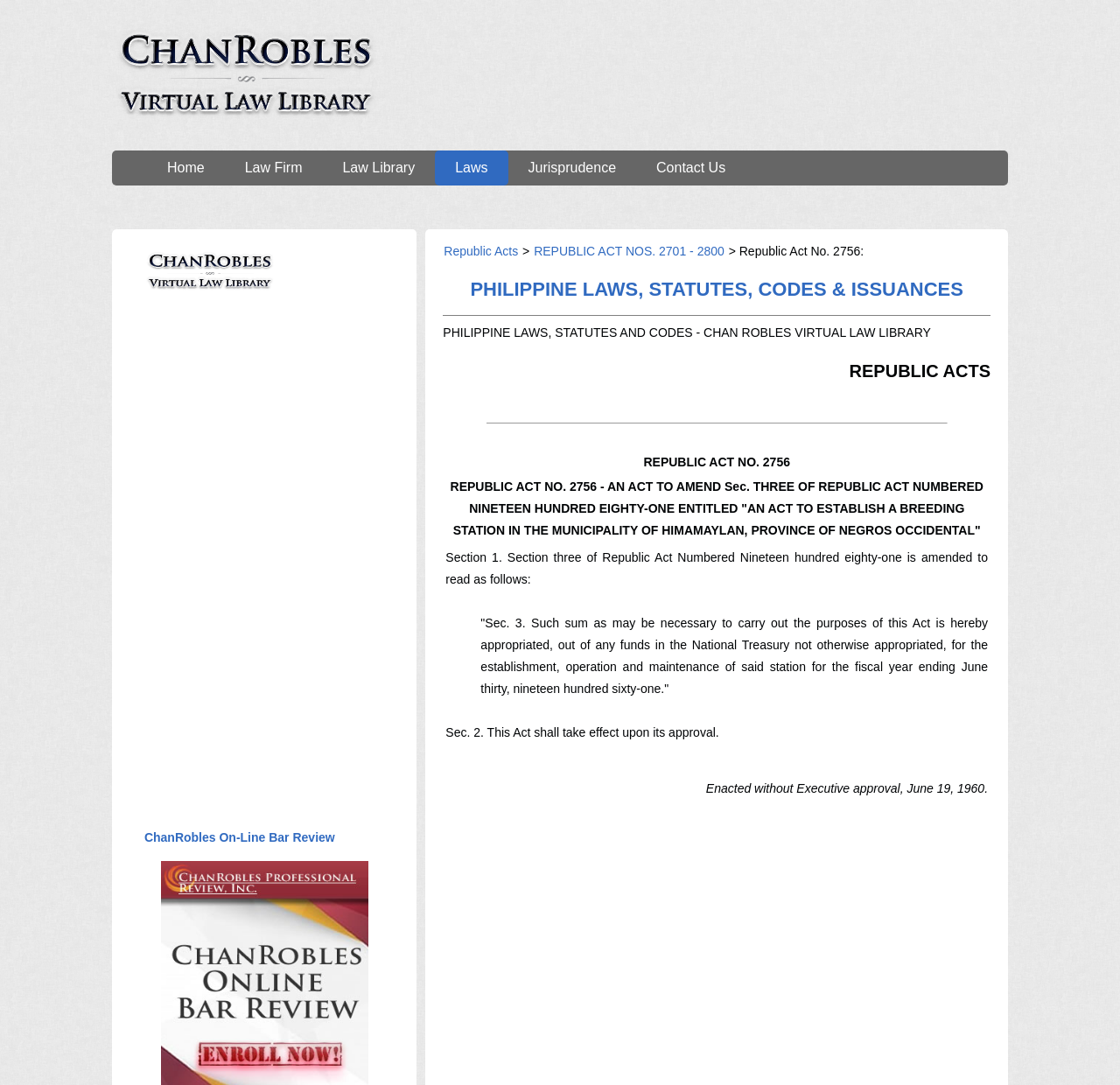Identify the bounding box coordinates for the UI element described as follows: aria-label="Advertisement" name="aswift_1" title="Advertisement". Use the format (top-left x, top-left y, bottom-right x, bottom-right y) and ensure all values are floating point numbers between 0 and 1.

[0.128, 0.315, 0.362, 0.516]